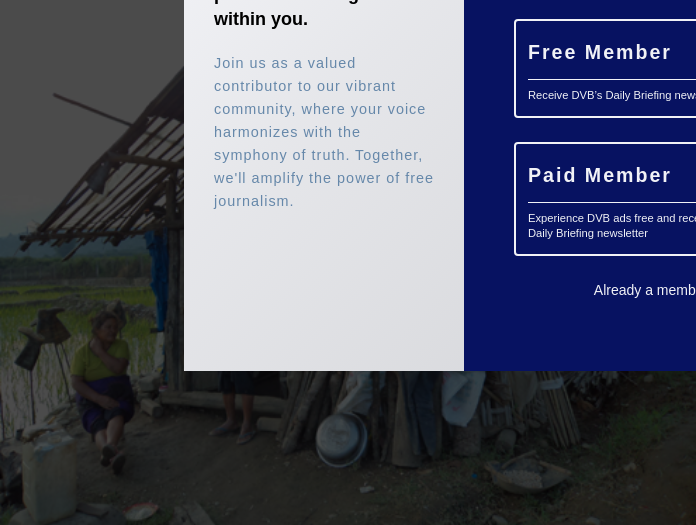Reply to the question with a single word or phrase:
What is the purpose of the overlay in the image?

Promoting membership